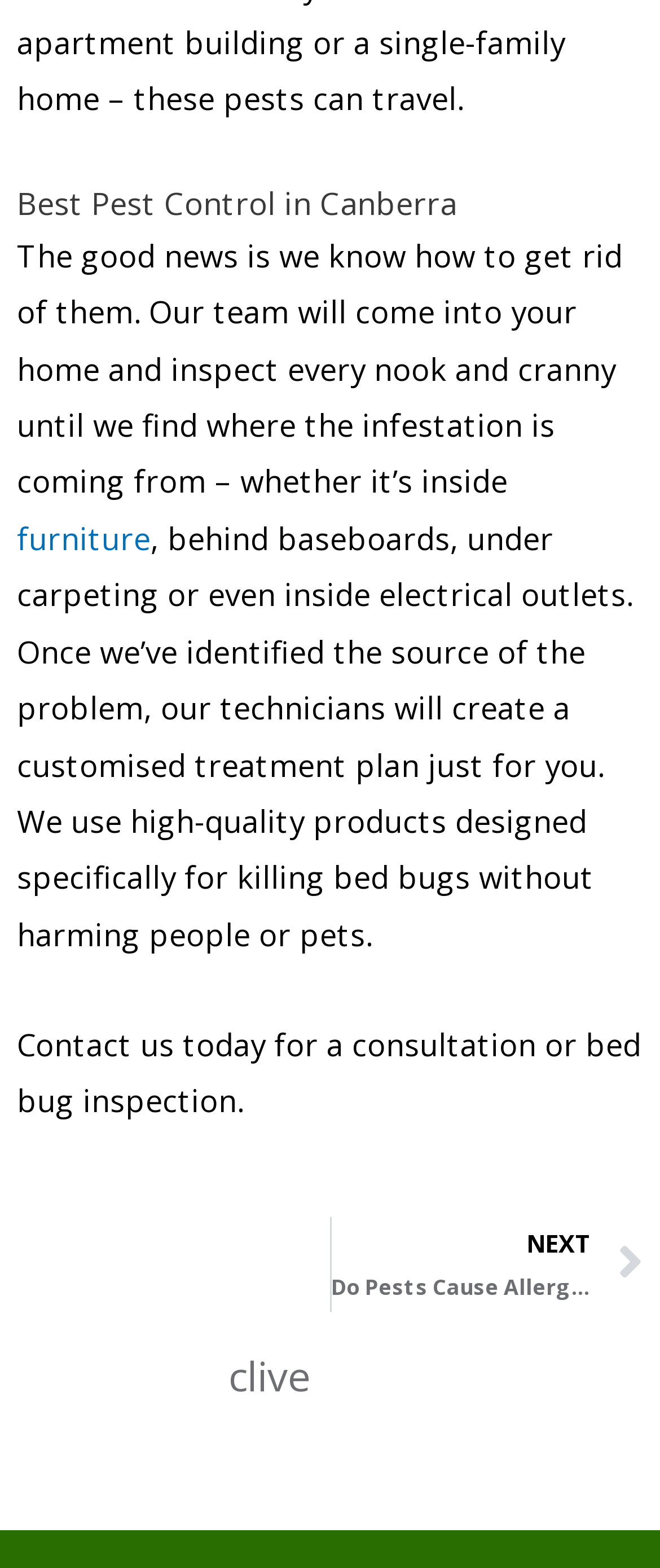Provide the bounding box coordinates of the HTML element this sentence describes: "clive". The bounding box coordinates consist of four float numbers between 0 and 1, i.e., [left, top, right, bottom].

[0.346, 0.858, 0.974, 0.897]